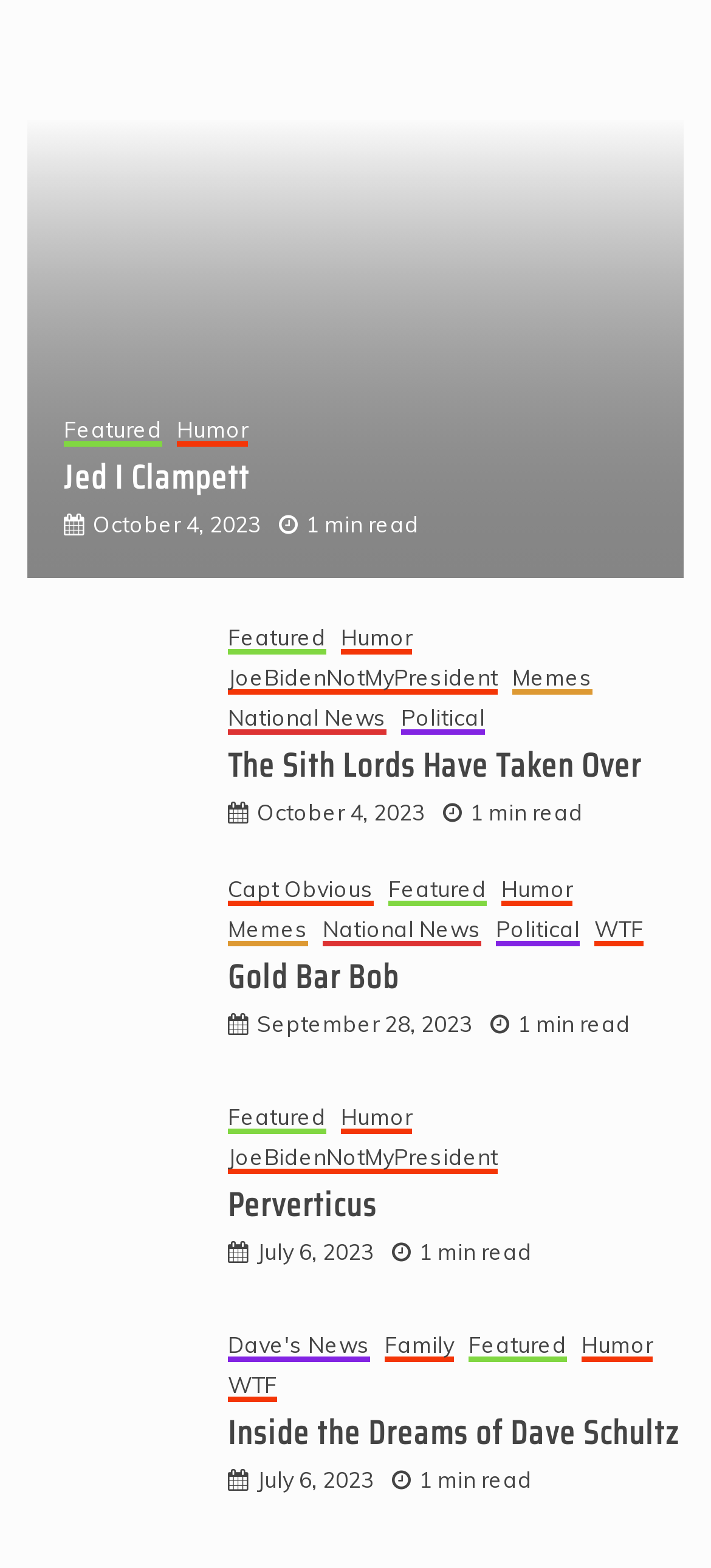Please provide a comprehensive answer to the question below using the information from the image: What is the date of the article 'The Sith Lords Have Taken Over'?

The link 'October 4, 2023' is associated with the heading 'The Sith Lords Have Taken Over', which indicates that it is the date of the article.